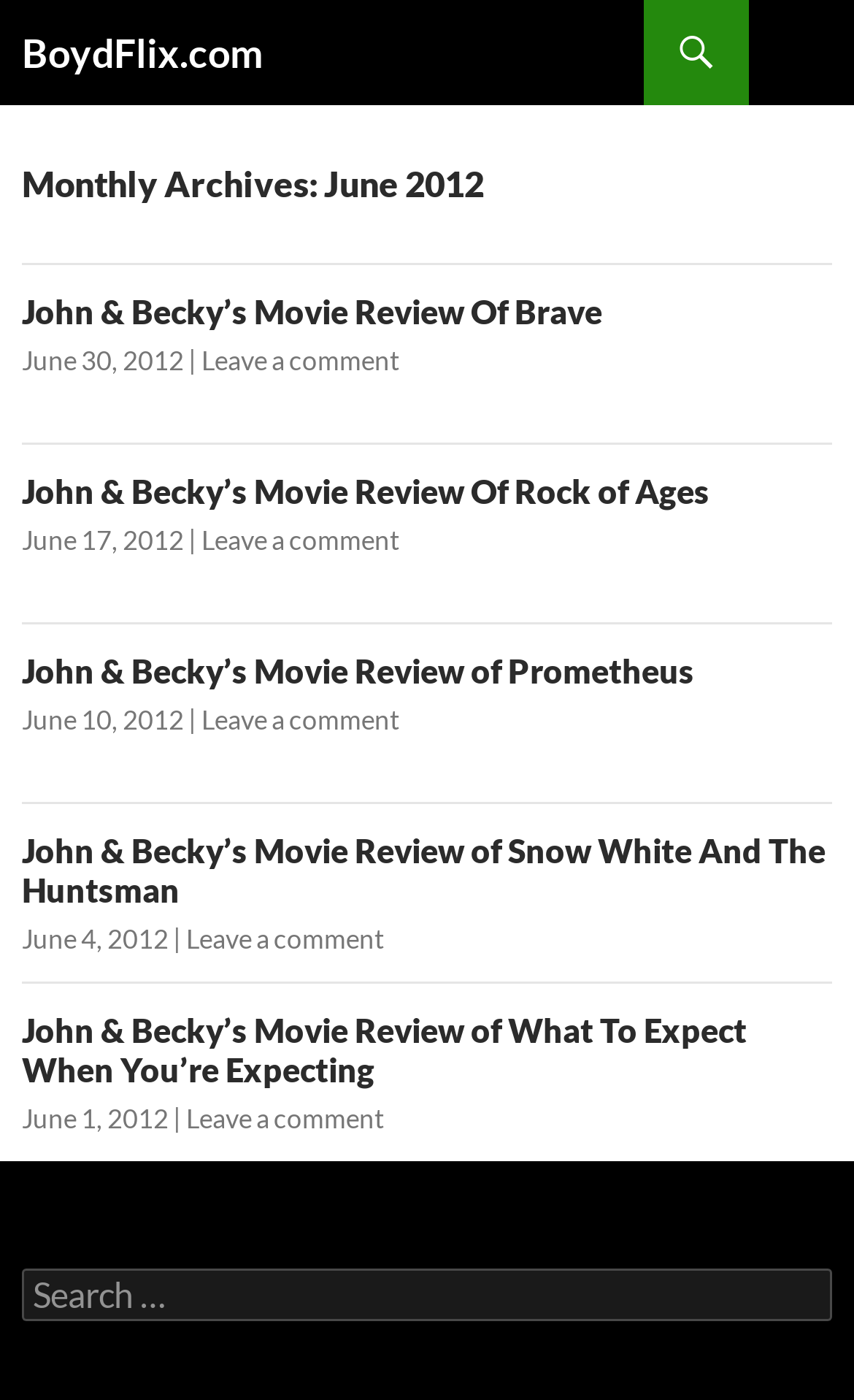What is the website's main topic?
Using the image, answer in one word or phrase.

Movie reviews